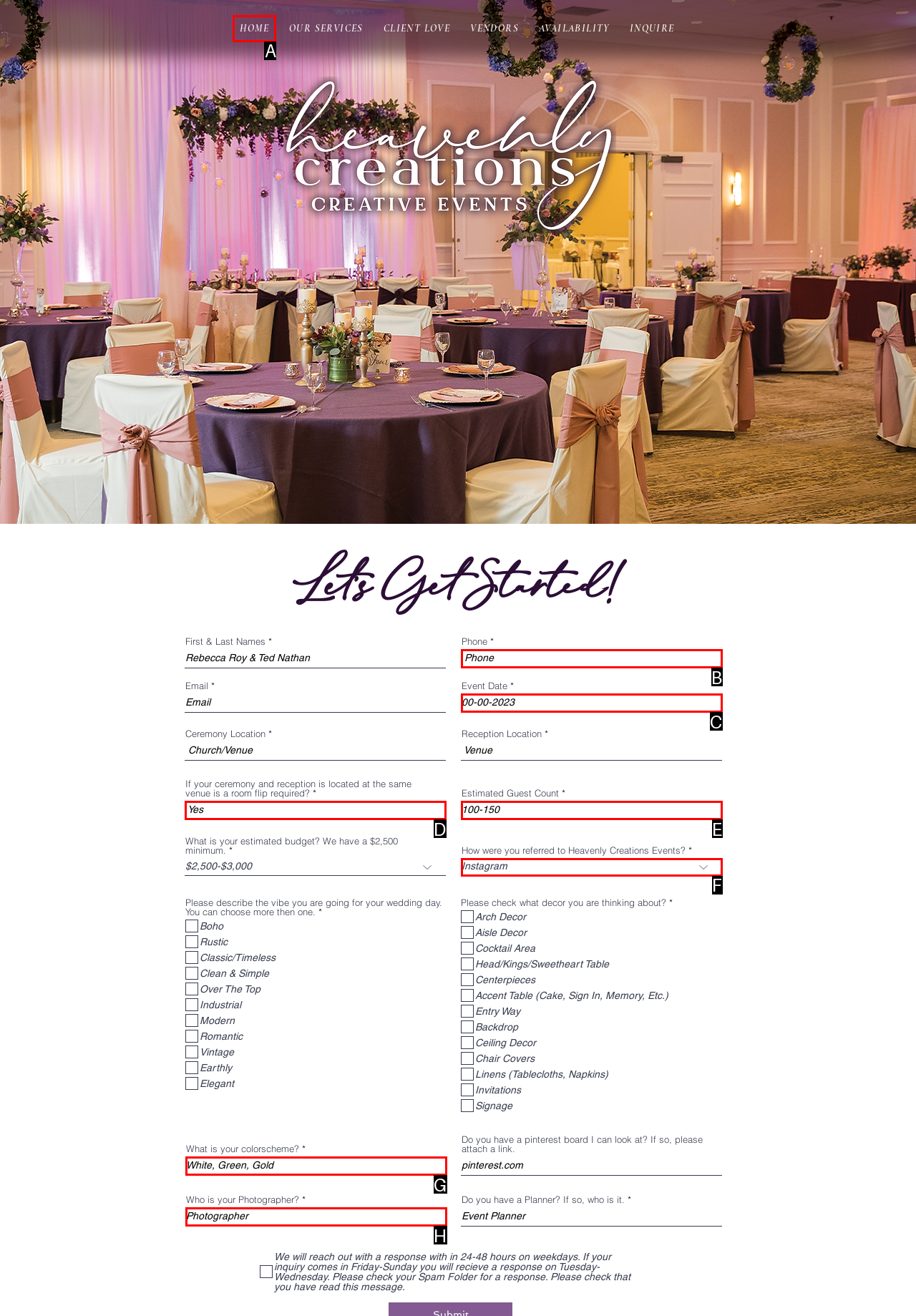Tell me which option best matches the description: name="who-is your photographer?" placeholder="Photographer"
Answer with the option's letter from the given choices directly.

H